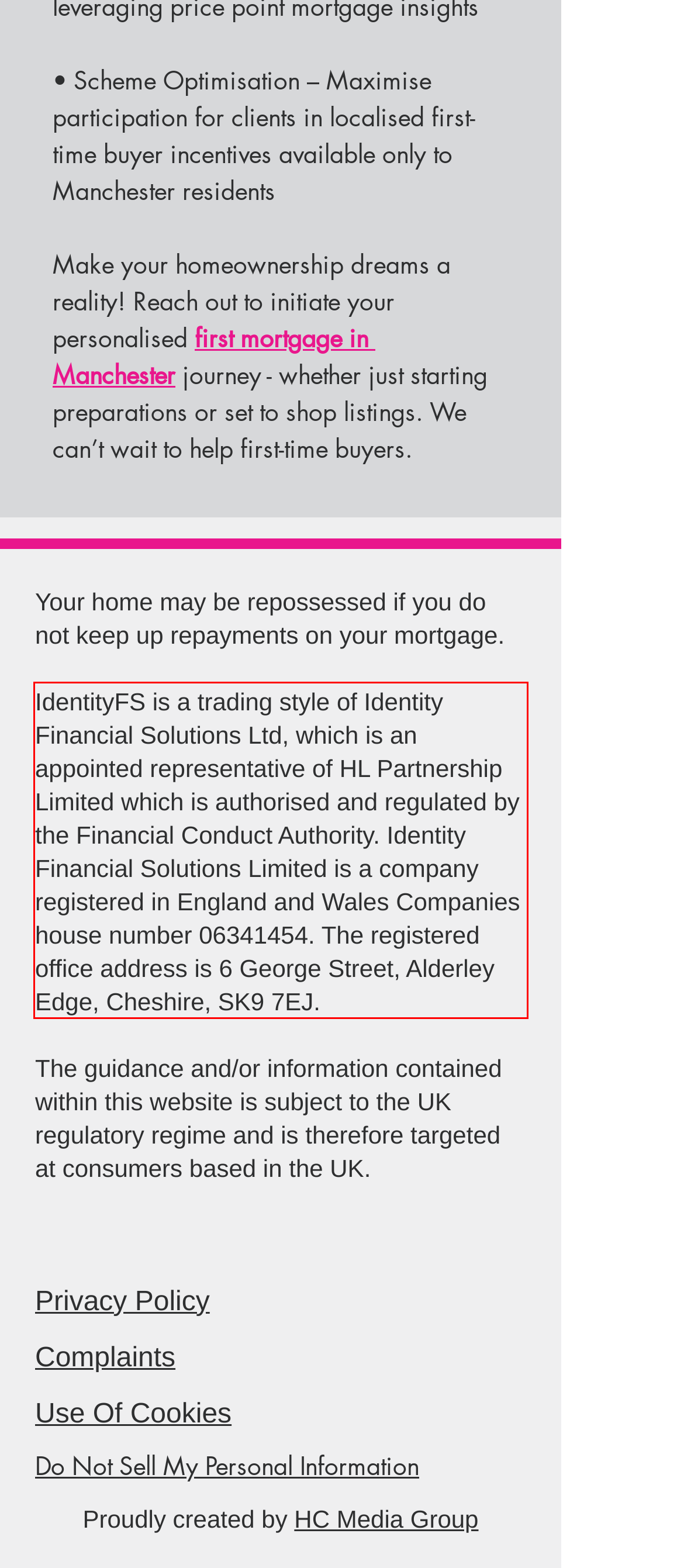Analyze the red bounding box in the provided webpage screenshot and generate the text content contained within.

IdentityFS is a trading style of Identity Financial Solutions Ltd, which is an appointed representative of HL Partnership Limited which is authorised and regulated by the Financial Conduct Authority. Identity Financial Solutions Limited is a company registered in England and Wales Companies house number 06341454. The registered office address is 6 George Street, Alderley Edge, Cheshire, SK9 7EJ.